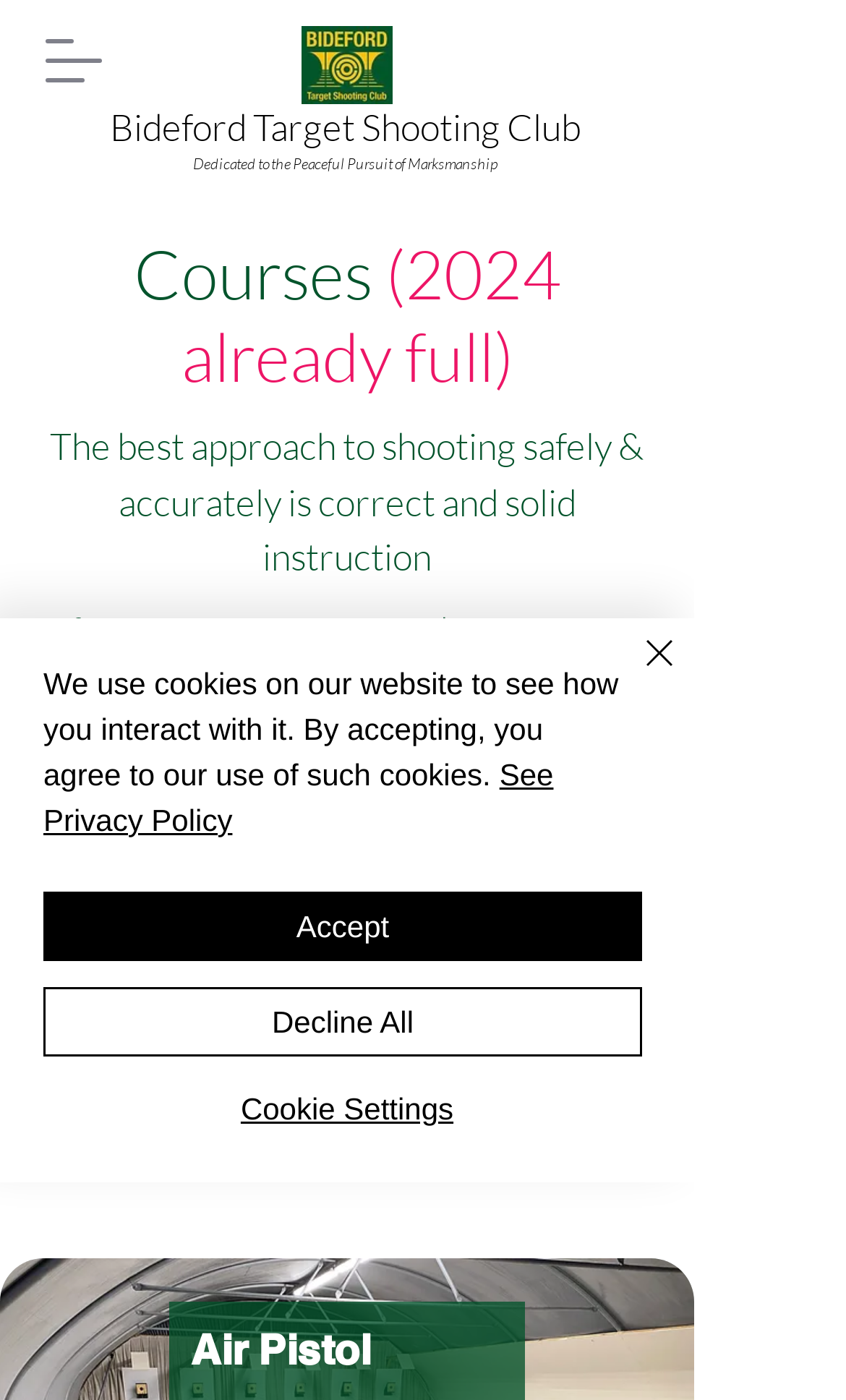Please determine the main heading text of this webpage.

The best approach to shooting safely & accurately is correct and solid instruction